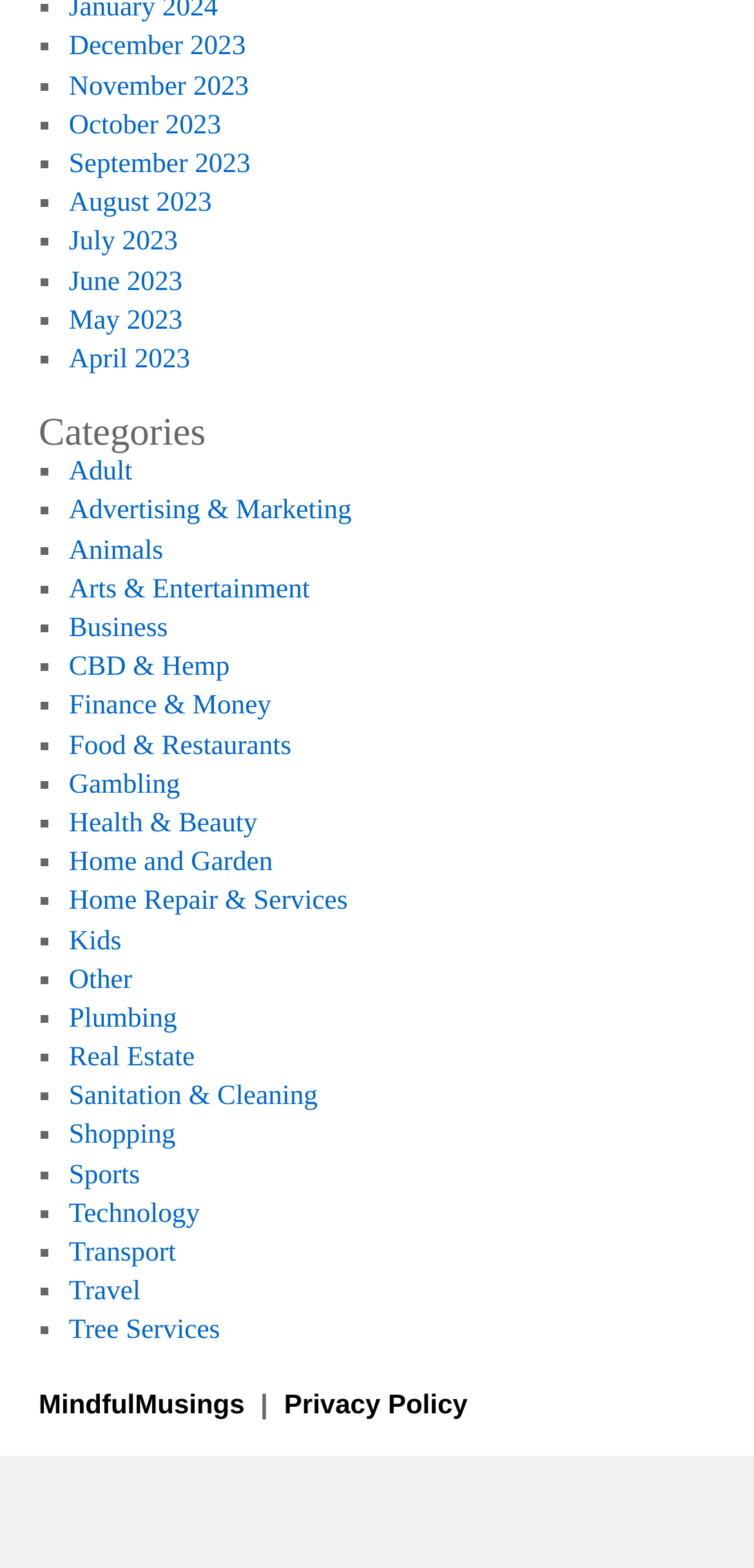Using the webpage screenshot, find the UI element described by Home Repair & Services. Provide the bounding box coordinates in the format (top-left x, top-left y, bottom-right x, bottom-right y), ensuring all values are floating point numbers between 0 and 1.

[0.091, 0.612, 0.461, 0.632]